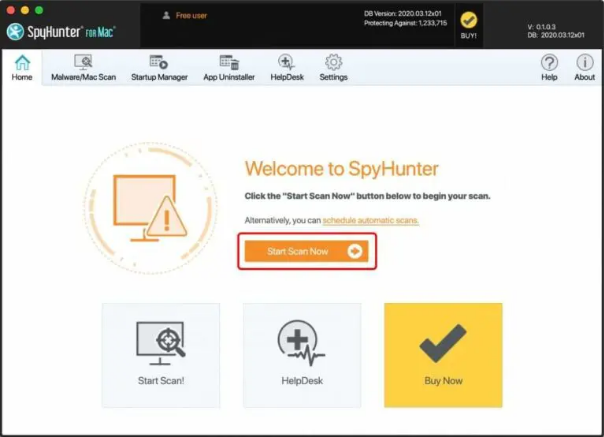What is the purpose of the warning graphics?
Give a detailed explanation using the information visible in the image.

The warning graphics surrounding the 'Start Scan Now' button are intended to emphasize the importance of scanning for security threats, alerting the user to potential risks and encouraging them to take action to protect their device.